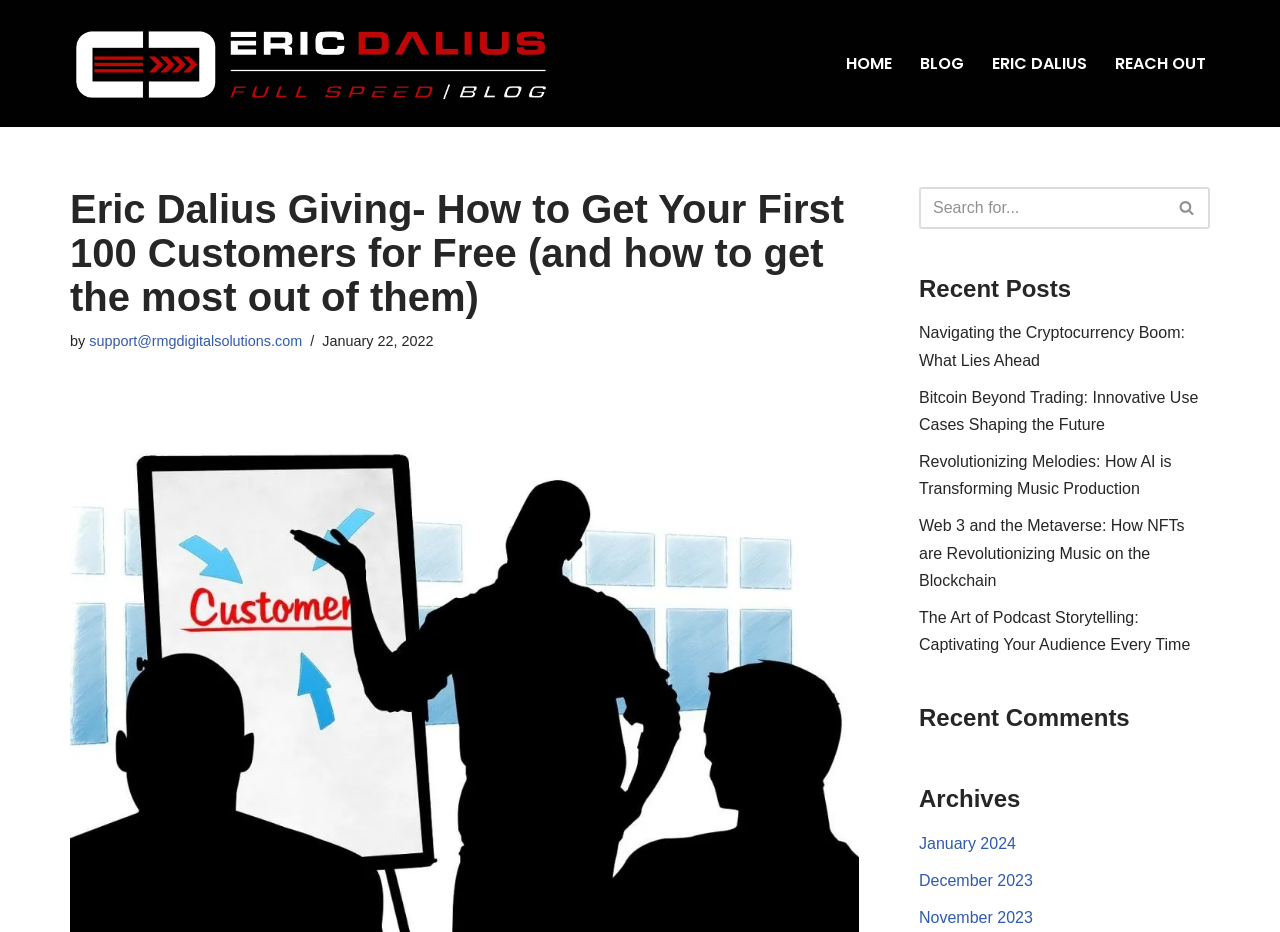Determine the bounding box coordinates of the region that needs to be clicked to achieve the task: "go to home page".

[0.661, 0.054, 0.697, 0.082]